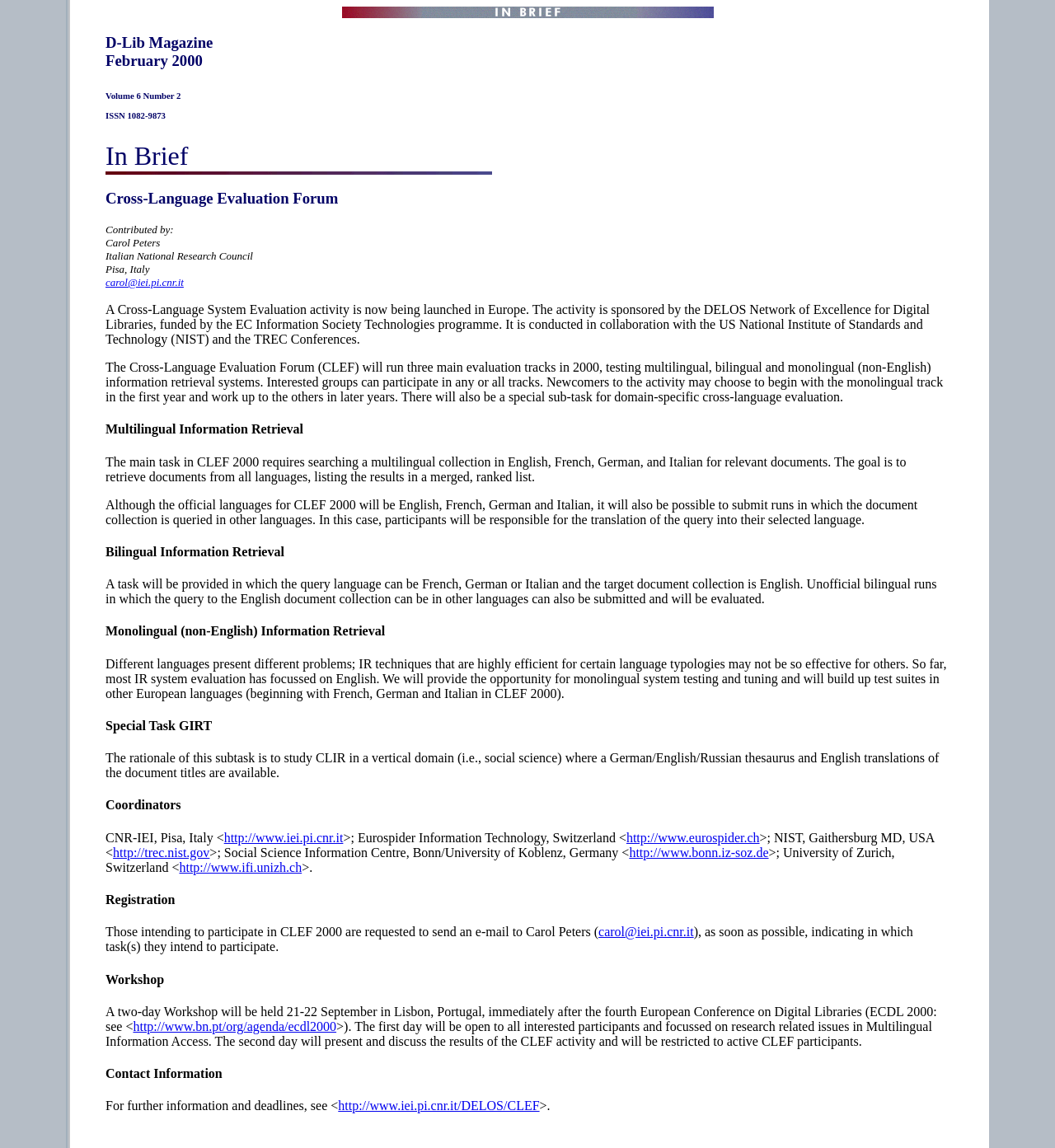What is the date of the Workshop?
Carefully analyze the image and provide a detailed answer to the question.

The date of the Workshop can be found in the text which states that a two-day Workshop will be held 21-22 September in Lisbon, Portugal.